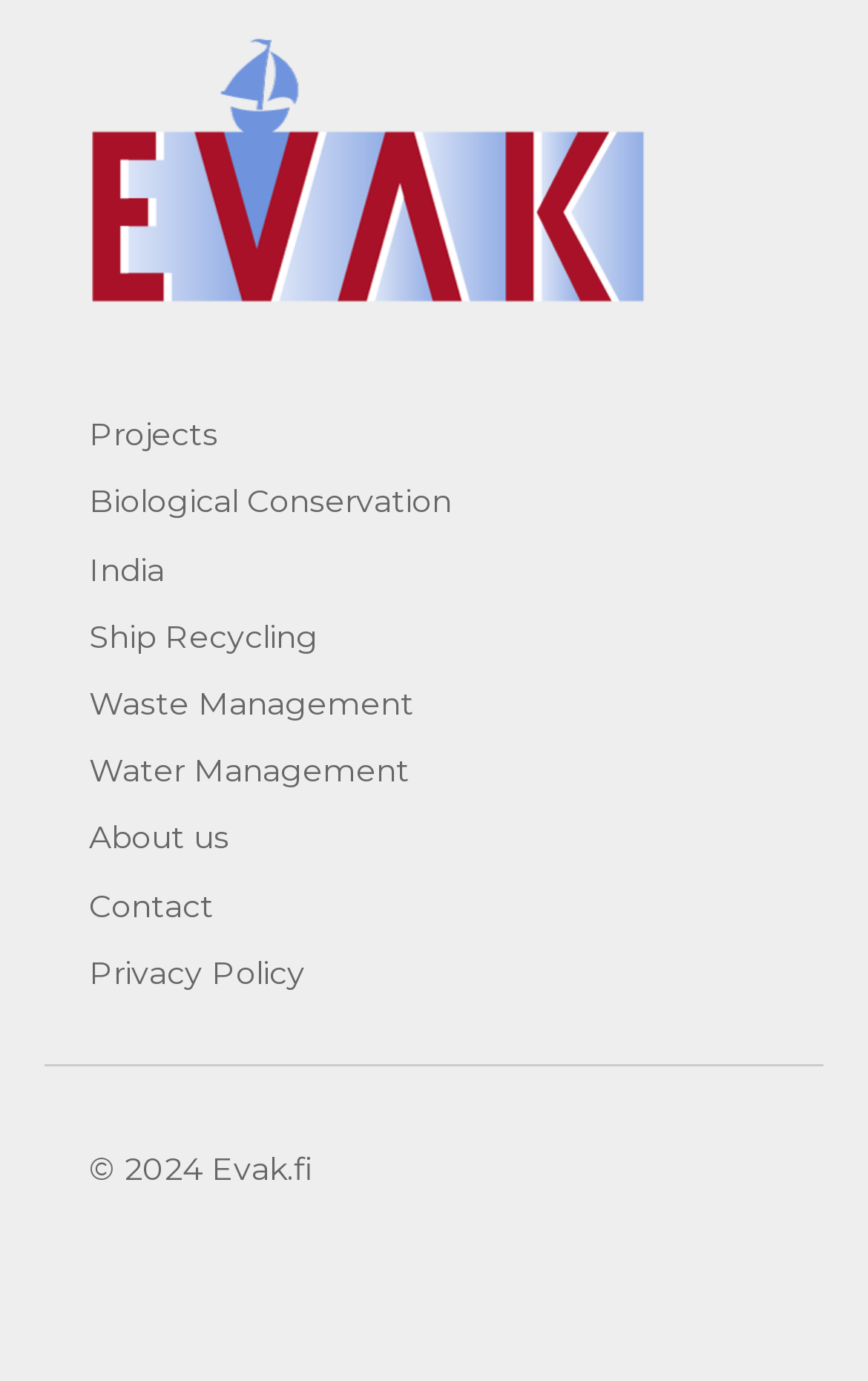Based on the visual content of the image, answer the question thoroughly: How many main categories are listed on the webpage?

By examining the links on the webpage, I found six main categories listed, which are 'Projects', 'Biological Conservation', 'India', 'Ship Recycling', 'Waste Management', and 'Water Management'. These links are located vertically below the logo, with their bounding boxes indicating their positions on the webpage.